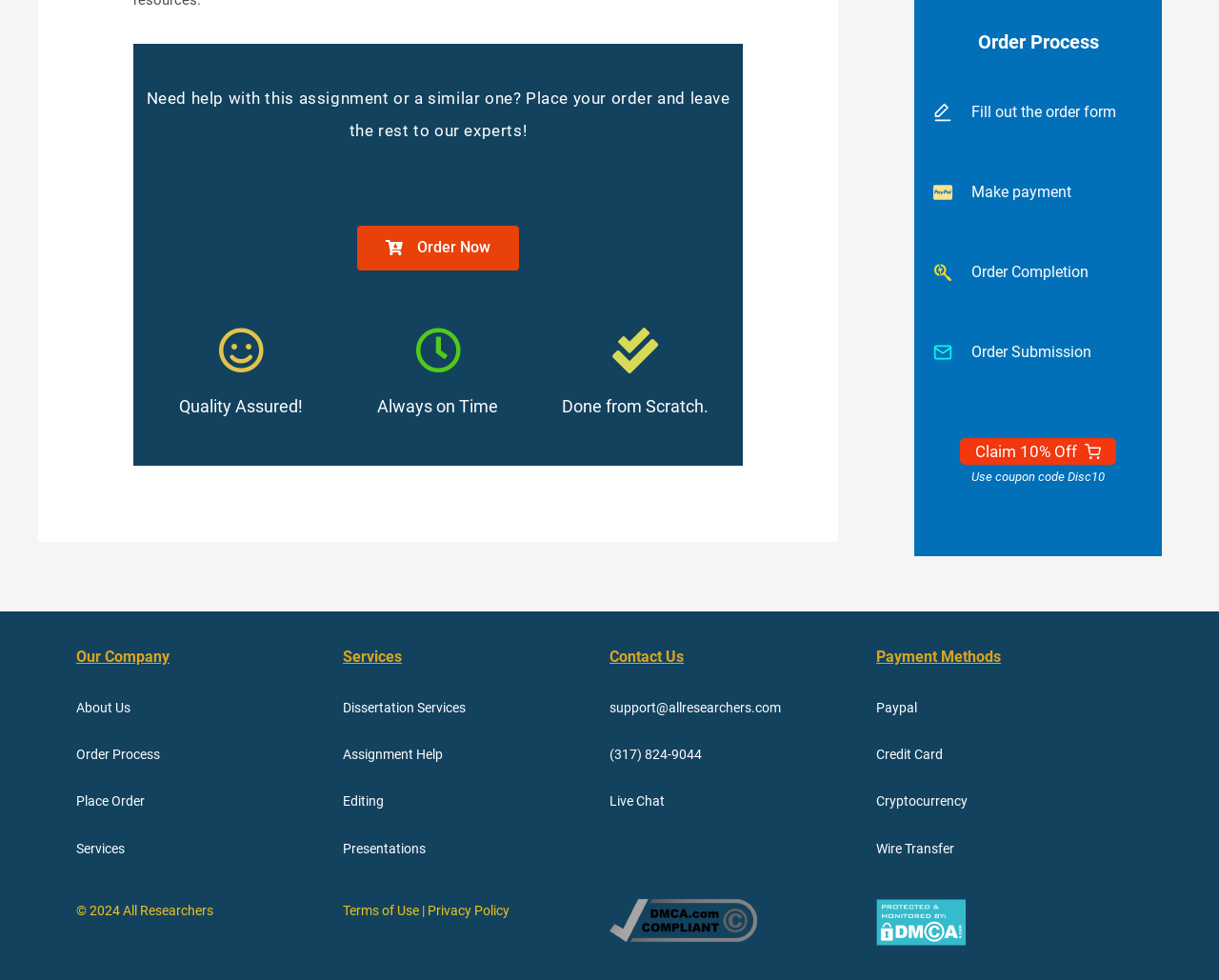Please determine the bounding box coordinates of the clickable area required to carry out the following instruction: "read 'Transparency'". The coordinates must be four float numbers between 0 and 1, represented as [left, top, right, bottom].

None